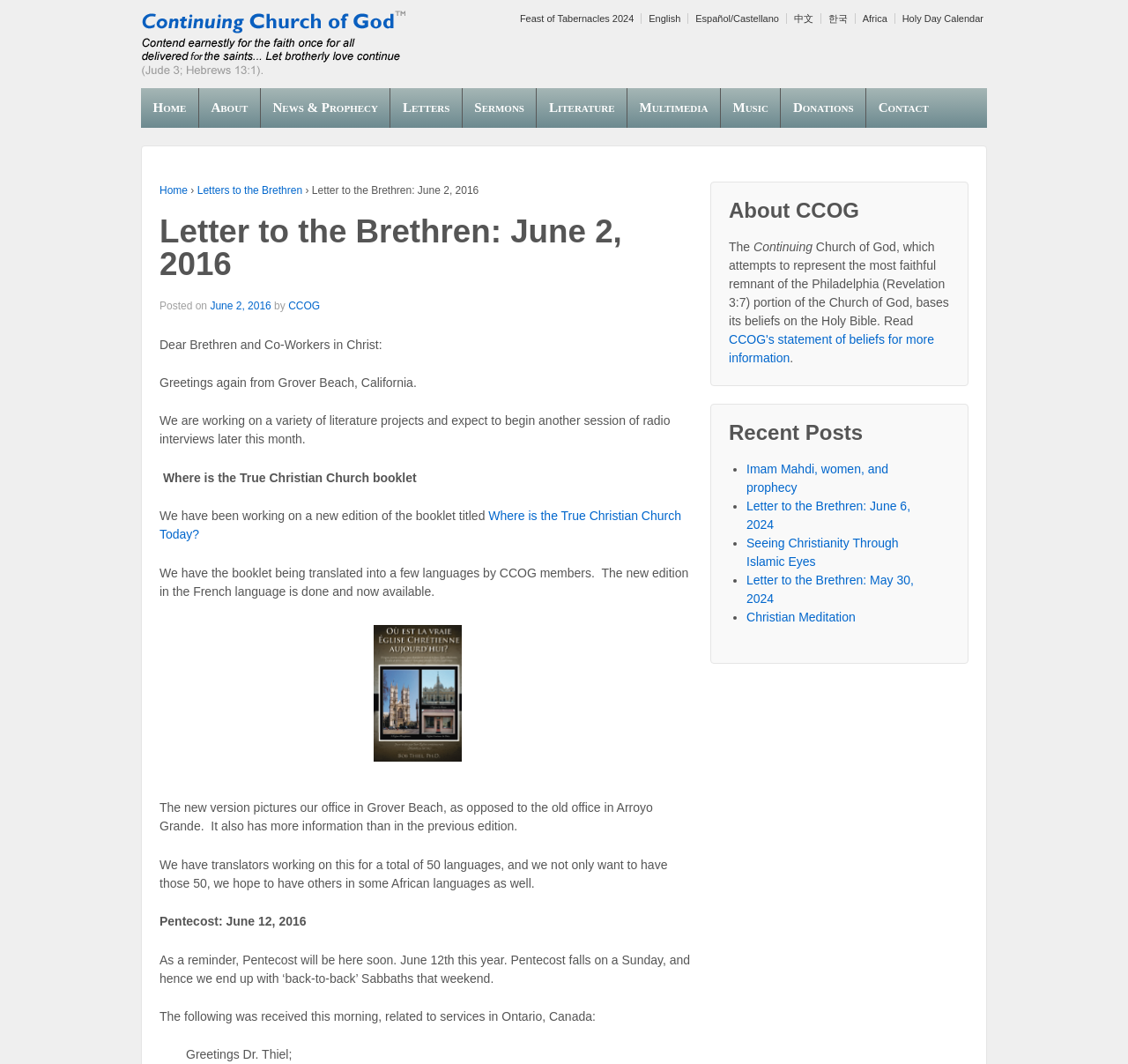Please respond in a single word or phrase: 
How many languages is the booklet being translated into?

50